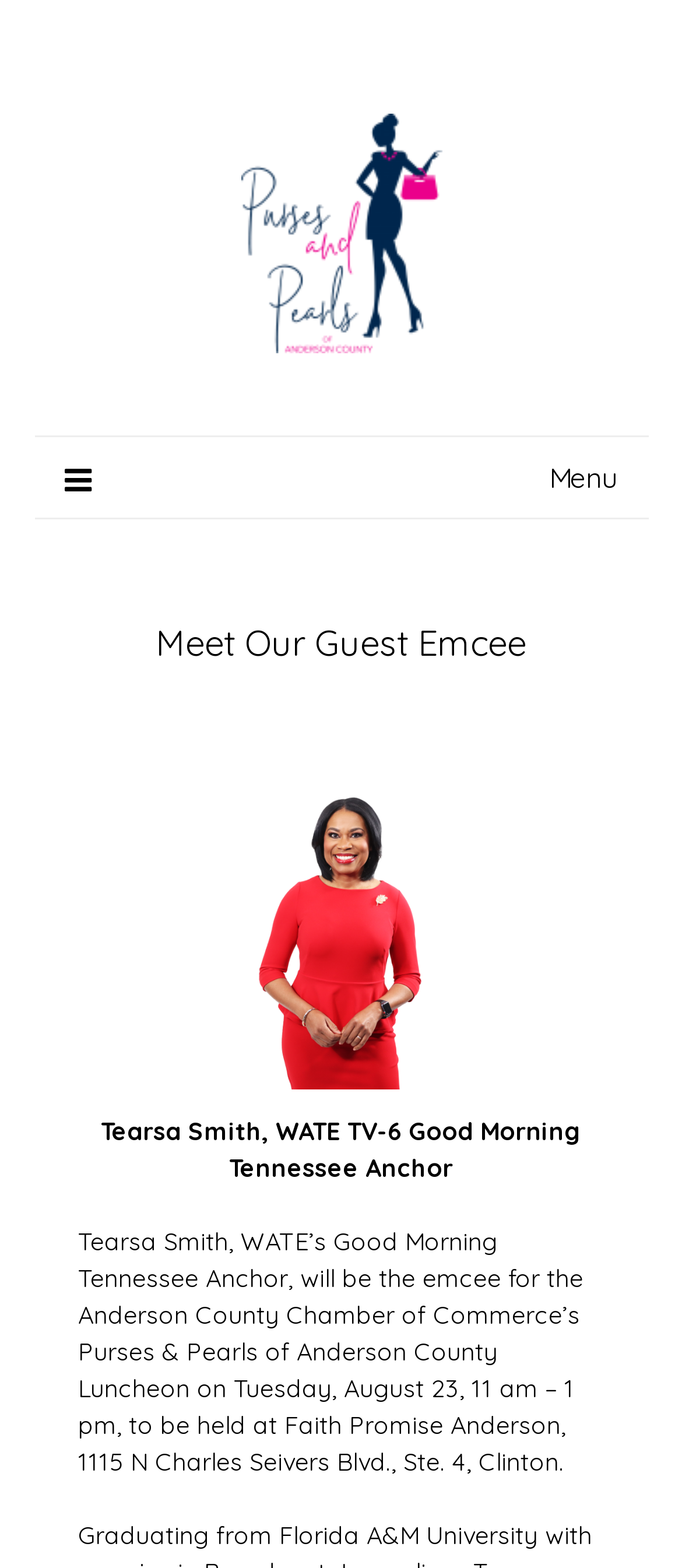What is the event Tearsa Smith will be emceeing?
Use the information from the screenshot to give a comprehensive response to the question.

The answer can be found in the StaticText element which states 'will be the emcee for the Anderson County Chamber of Commerce’s Purses & Pearls of Anderson County Luncheon'.